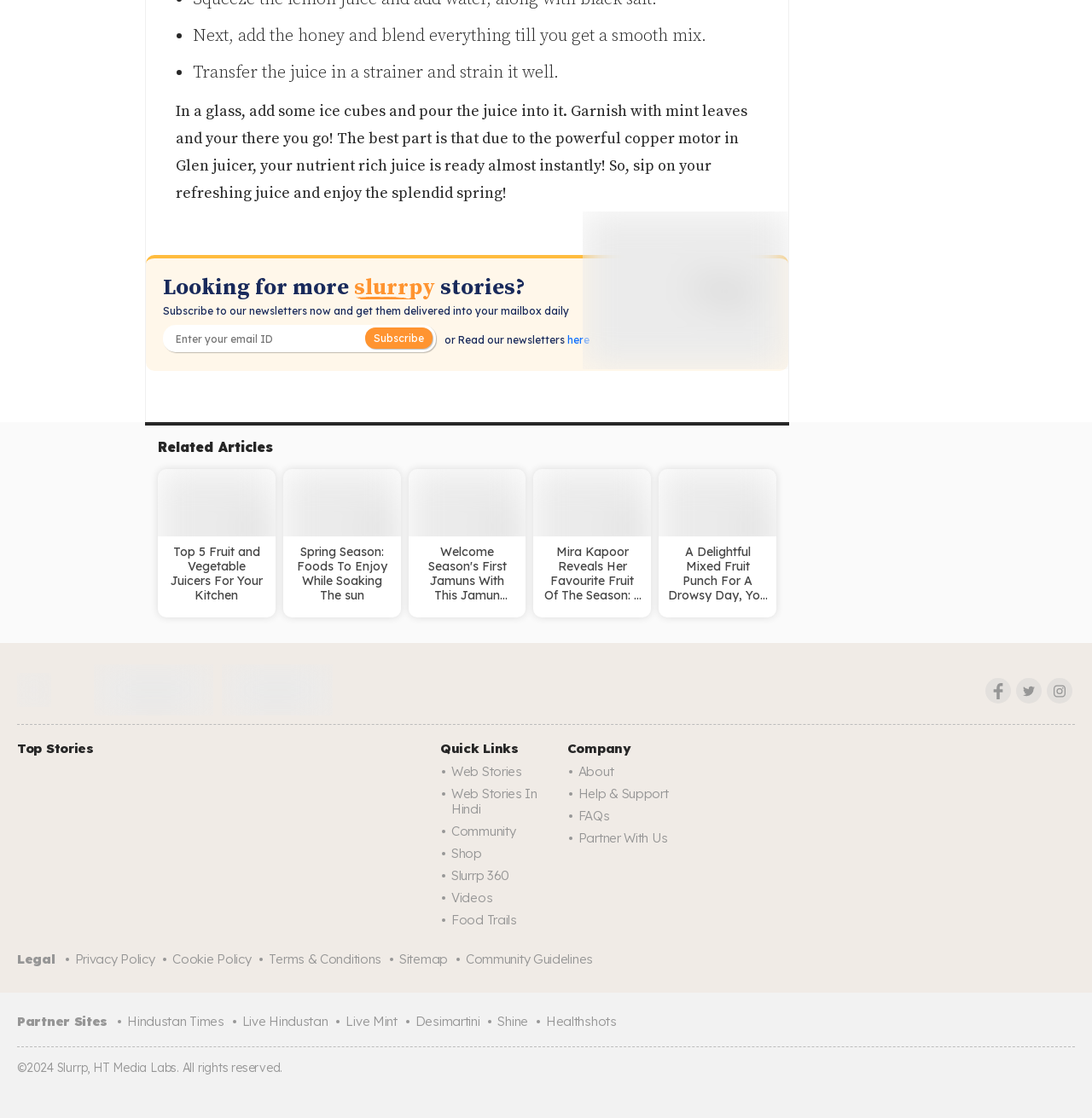What is the topic of the related articles?
Look at the webpage screenshot and answer the question with a detailed explanation.

The topic of the related articles is food and recipes, as can be inferred from the titles of the articles such as 'Top 5 Fruit and Vegetable Juicers For Your Kitchen', 'Spring Season: Foods To Enjoy While Soaking The sun', and 'Welcome Season's First Jamuns With This Jamun Smoothie' which are located at the bottom of the webpage.